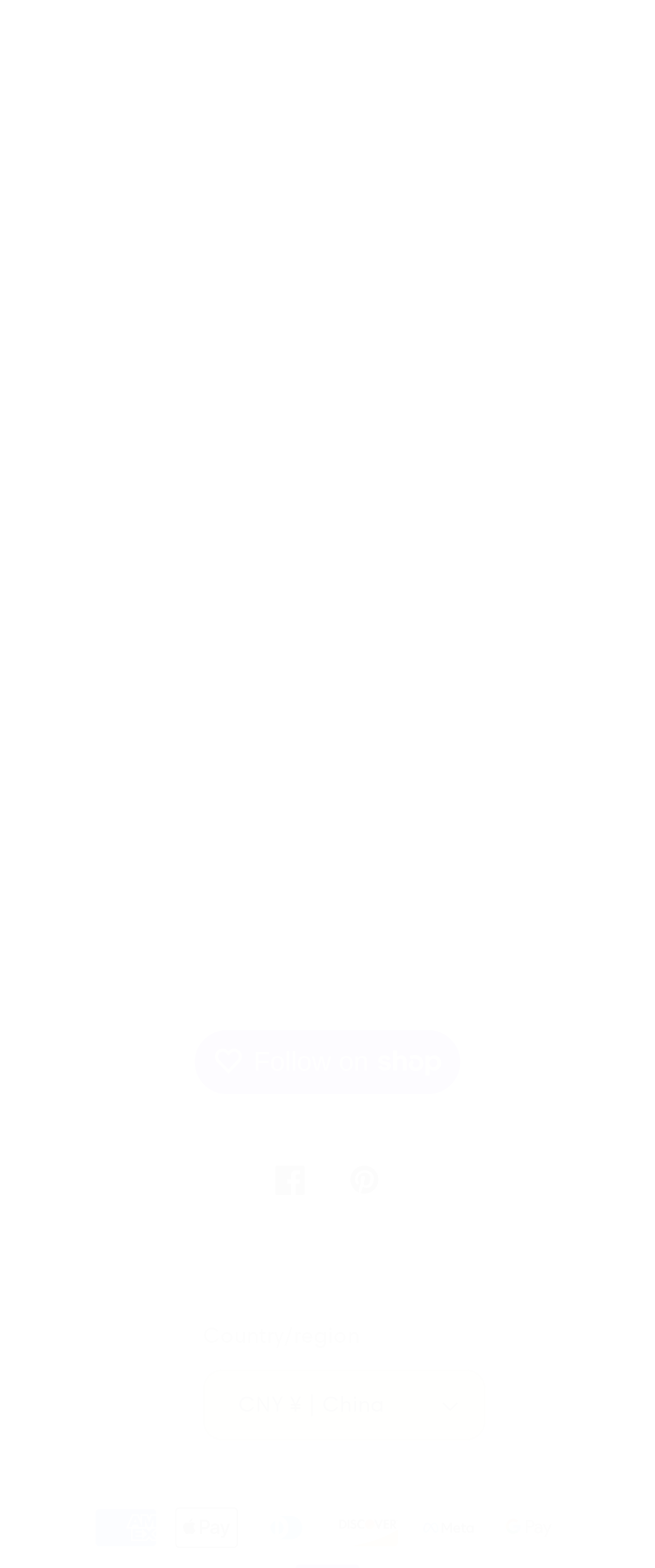Pinpoint the bounding box coordinates of the clickable area necessary to execute the following instruction: "Select country/region". The coordinates should be given as four float numbers between 0 and 1, namely [left, top, right, bottom].

[0.31, 0.873, 0.741, 0.918]